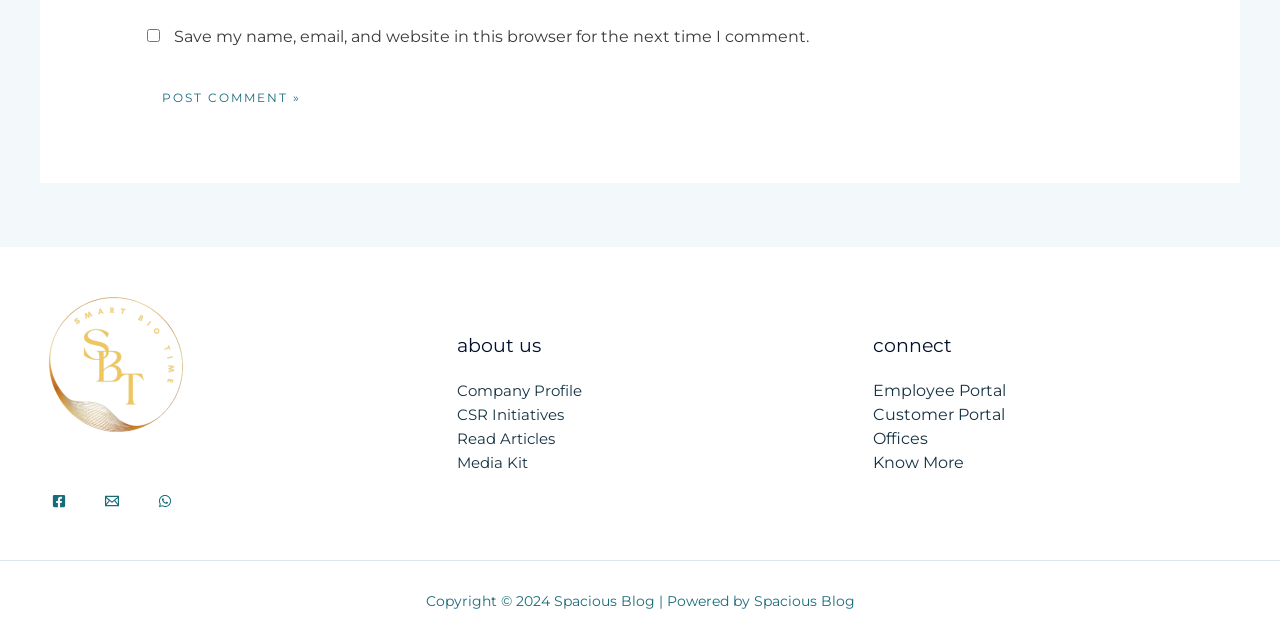Using the information shown in the image, answer the question with as much detail as possible: How many social media links are there?

I counted the number of social media links in the footer section, which are Facebook, Email, and WhatsApp.